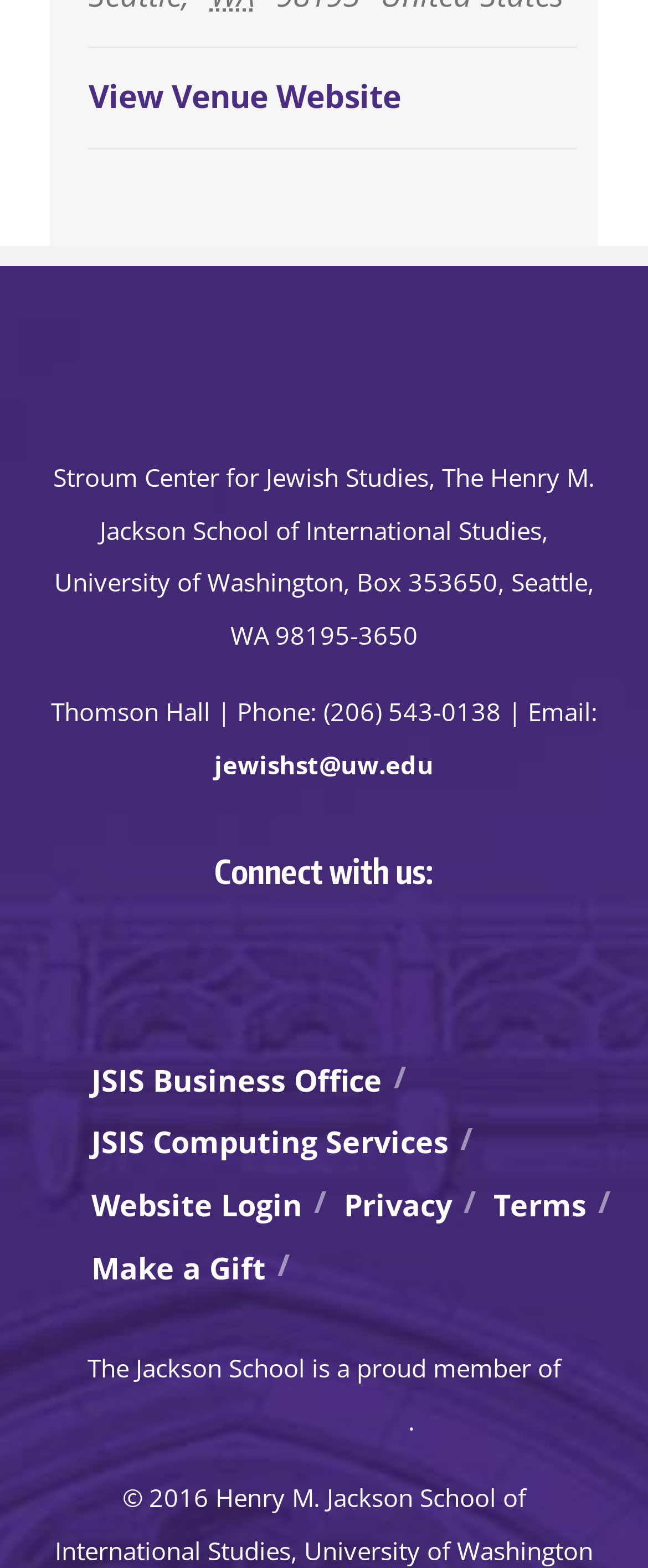Determine the bounding box coordinates for the area that needs to be clicked to fulfill this task: "View Venue Website". The coordinates must be given as four float numbers between 0 and 1, i.e., [left, top, right, bottom].

[0.136, 0.048, 0.618, 0.076]